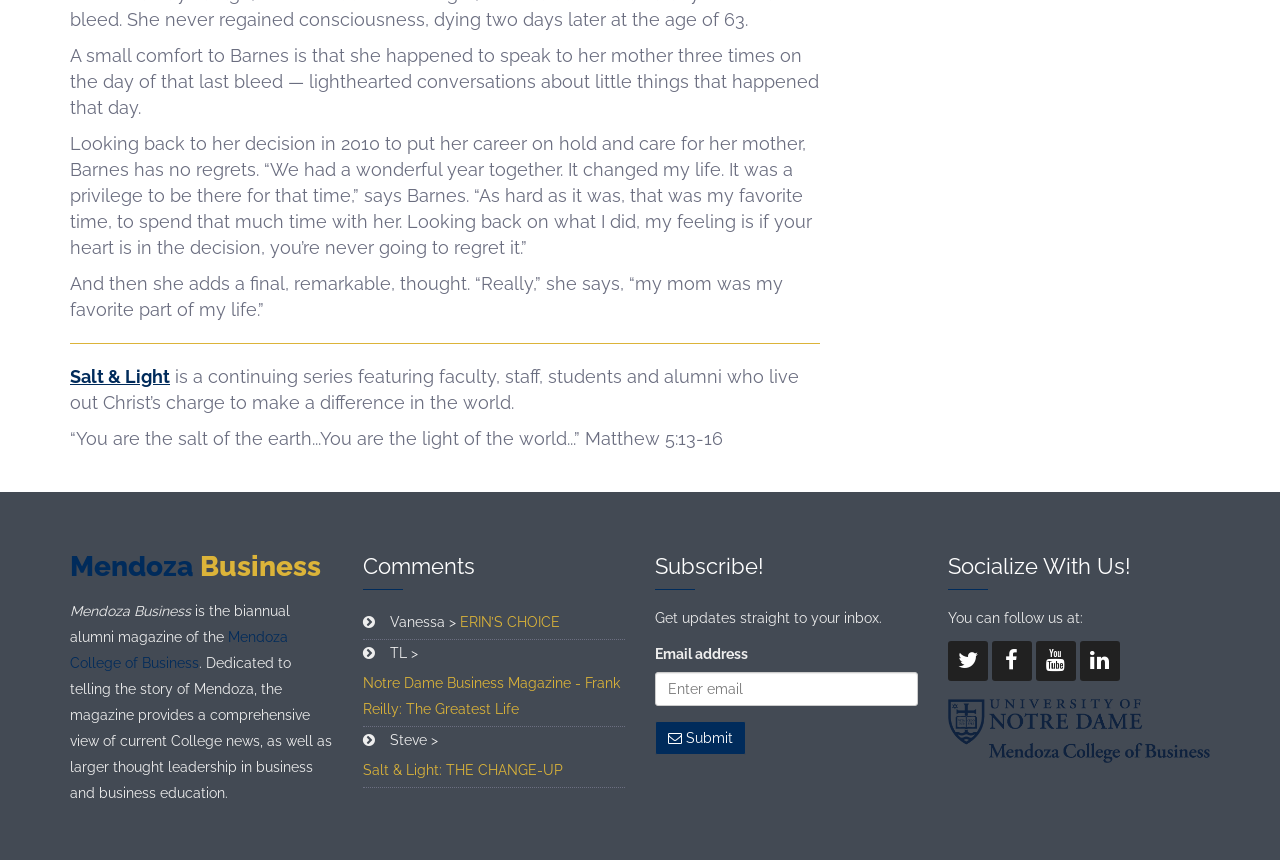Identify the bounding box coordinates of the area that should be clicked in order to complete the given instruction: "Click on the 'Salt & Light' link". The bounding box coordinates should be four float numbers between 0 and 1, i.e., [left, top, right, bottom].

[0.055, 0.425, 0.133, 0.45]